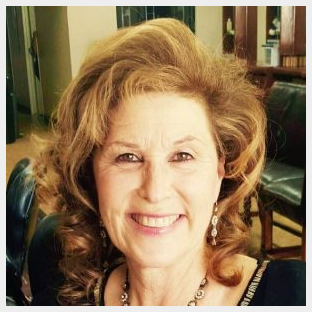Provide a one-word or one-phrase answer to the question:
What is the setting of the photograph?

Indoor